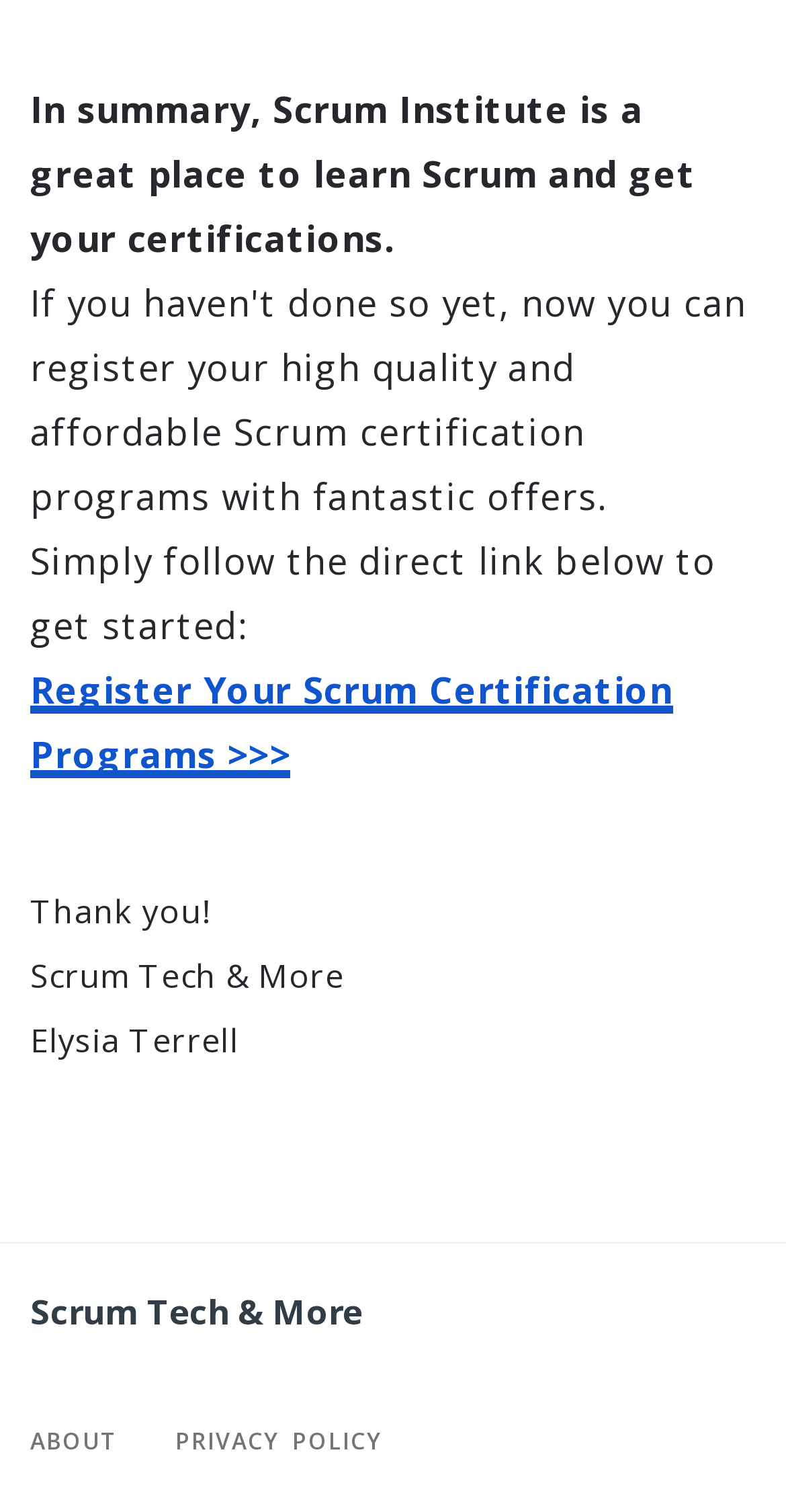Answer the question below using just one word or a short phrase: 
How many links are present in the footer section?

3